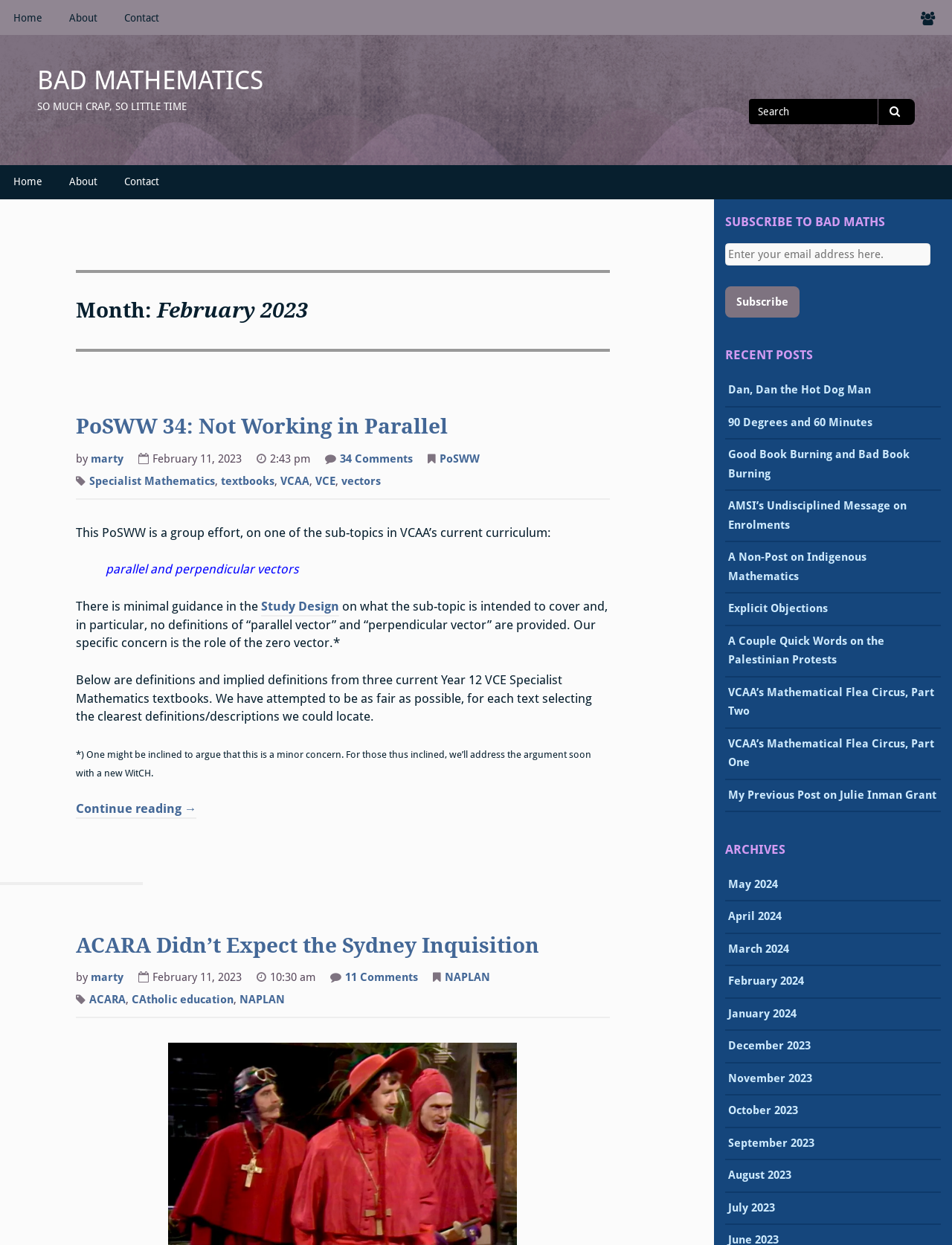Locate the bounding box of the UI element described in the following text: "Home".

[0.0, 0.0, 0.059, 0.028]